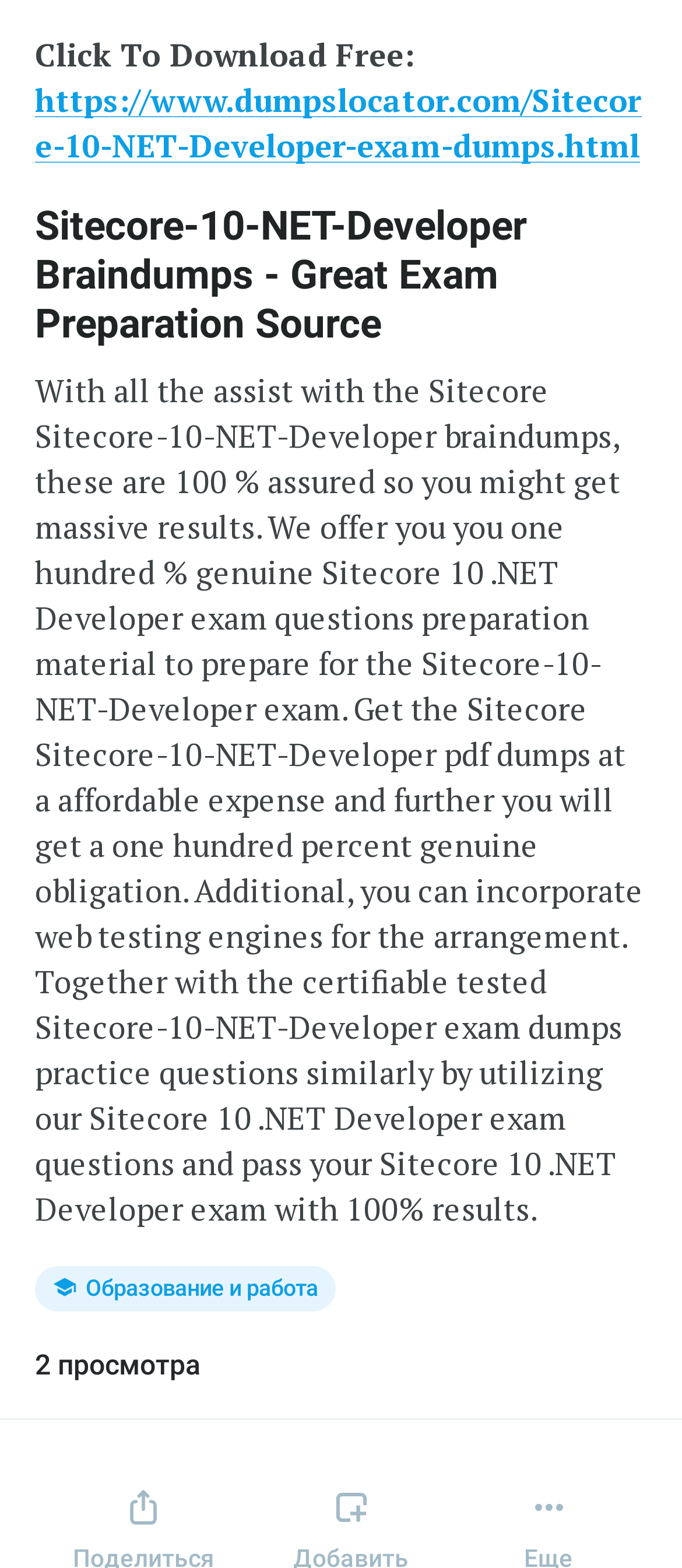How many buttons are there on the webpage?
Refer to the image and provide a one-word or short phrase answer.

3